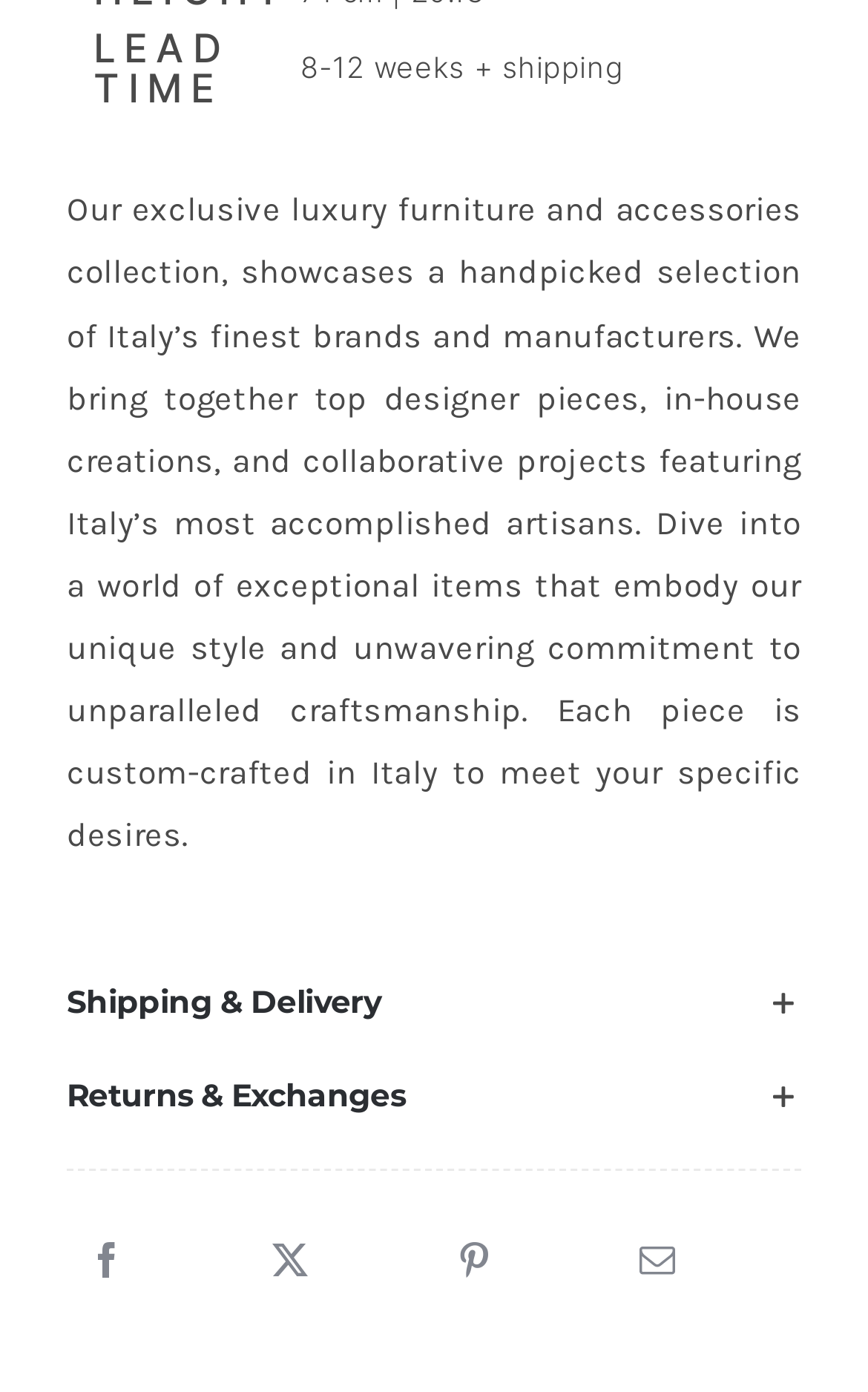What is the section below 'Shipping & Delivery'?
Can you give a detailed and elaborate answer to the question?

I examined the heading elements and found that the section below 'Shipping & Delivery' is 'Returns & Exchanges', which is indicated by a heading element with that text.